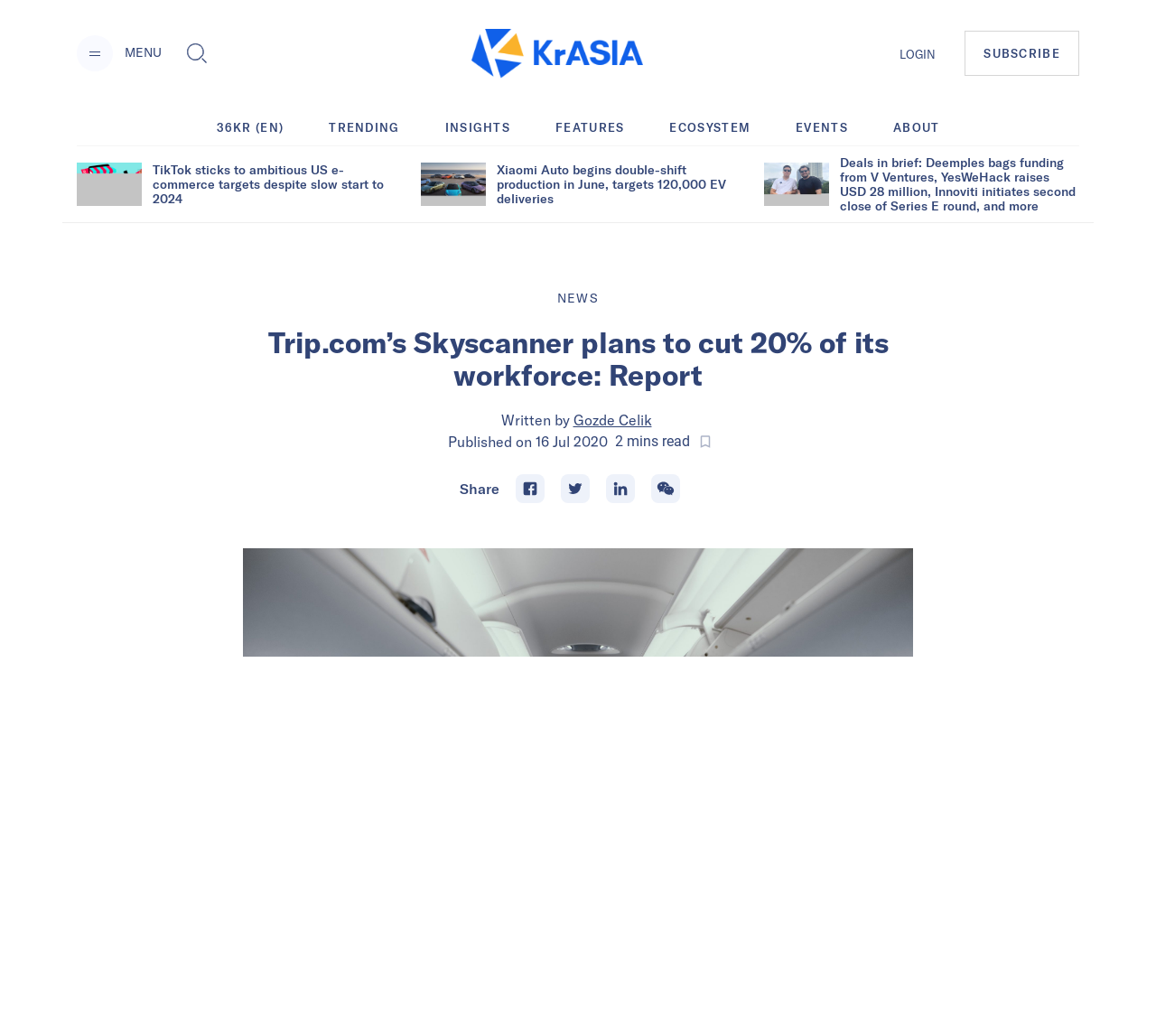Determine the bounding box coordinates for the area that should be clicked to carry out the following instruction: "Subscribe to the newsletter".

[0.835, 0.03, 0.934, 0.074]